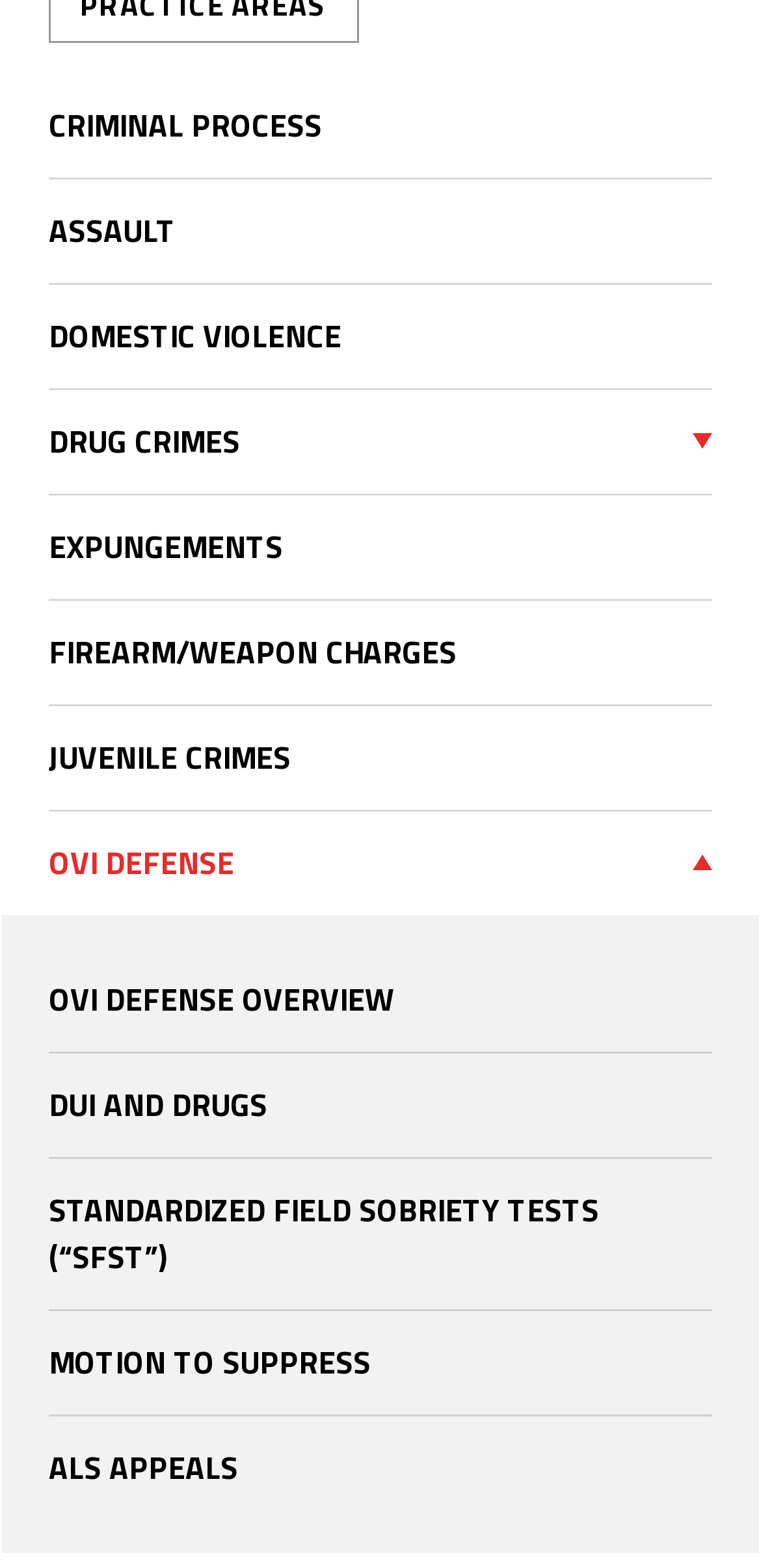How many links are related to OVI defense?
Please answer the question with a single word or phrase, referencing the image.

2